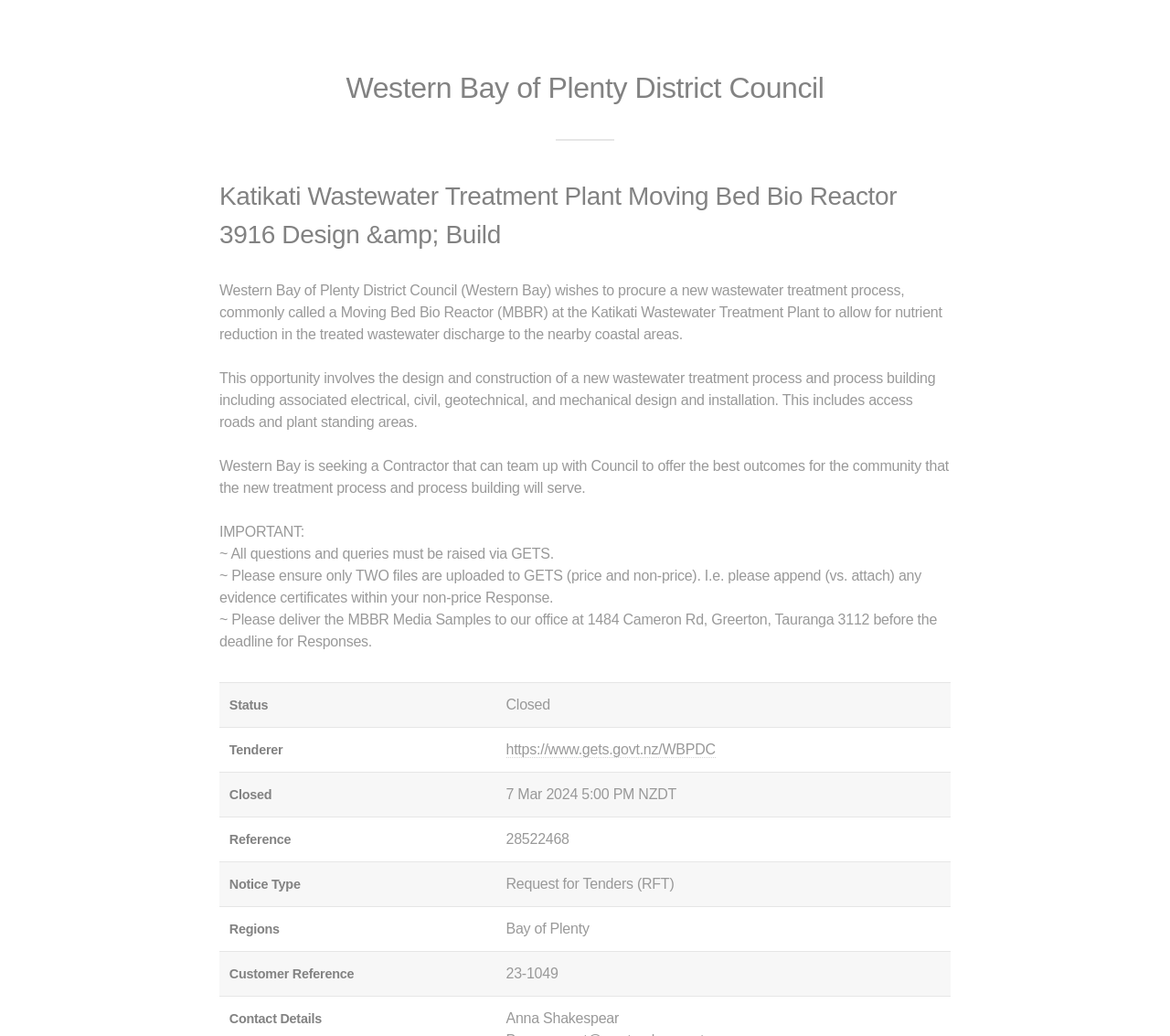Extract the primary headline from the webpage and present its text.

Western Bay of Plenty District Council